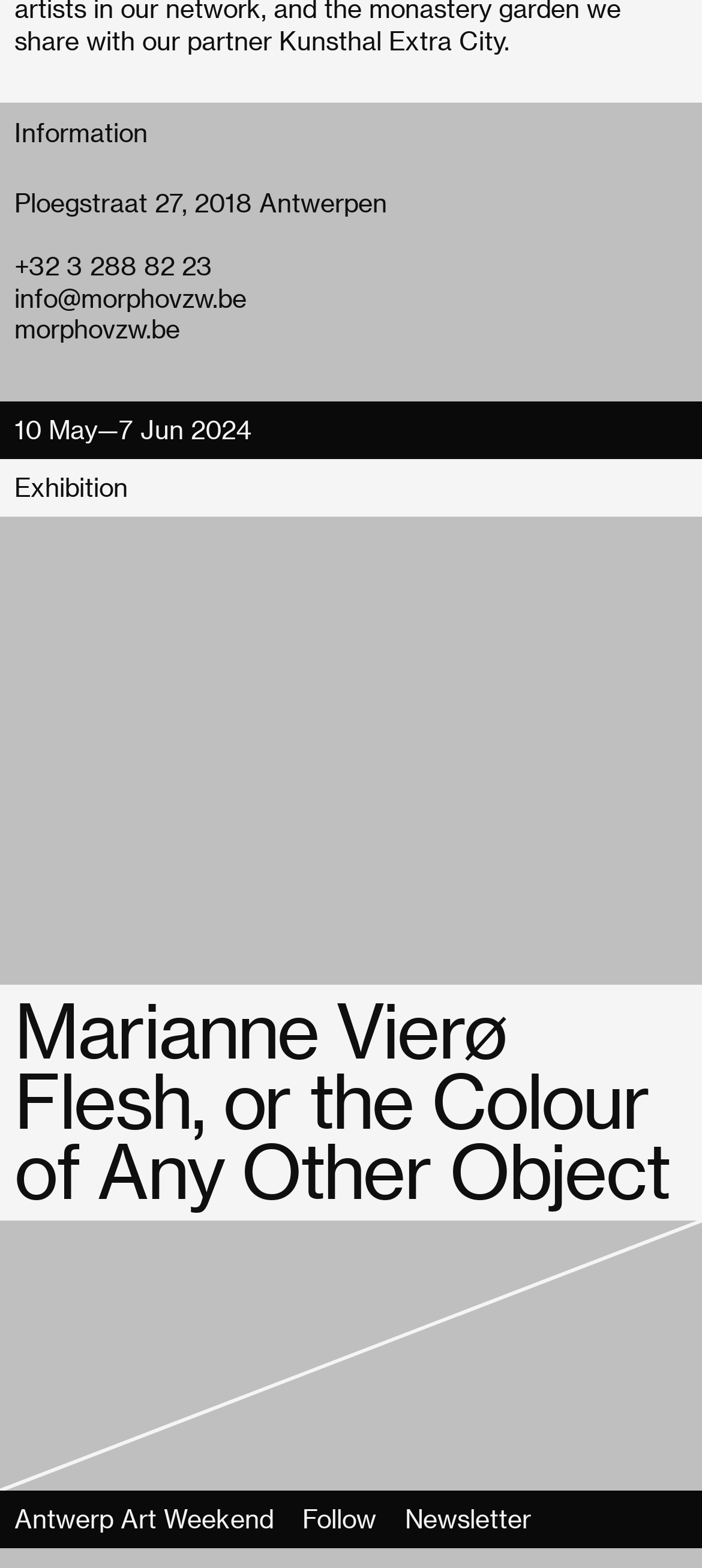Find the bounding box coordinates of the element's region that should be clicked in order to follow the given instruction: "Get newsletter". The coordinates should consist of four float numbers between 0 and 1, i.e., [left, top, right, bottom].

[0.562, 0.951, 0.772, 0.987]